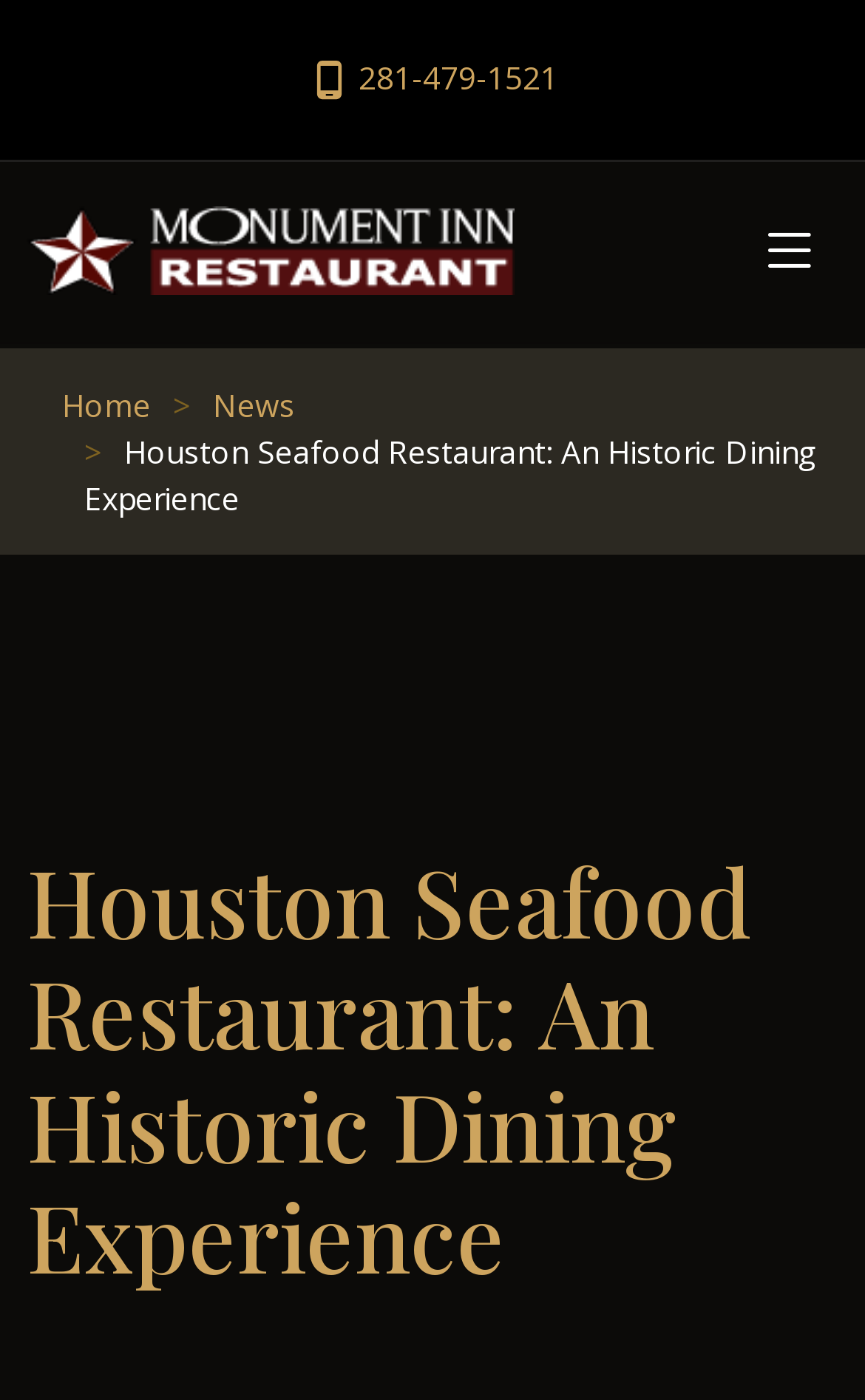Please determine the bounding box coordinates for the UI element described here. Use the format (top-left x, top-left y, bottom-right x, bottom-right y) with values bounded between 0 and 1: Become a Partner

None